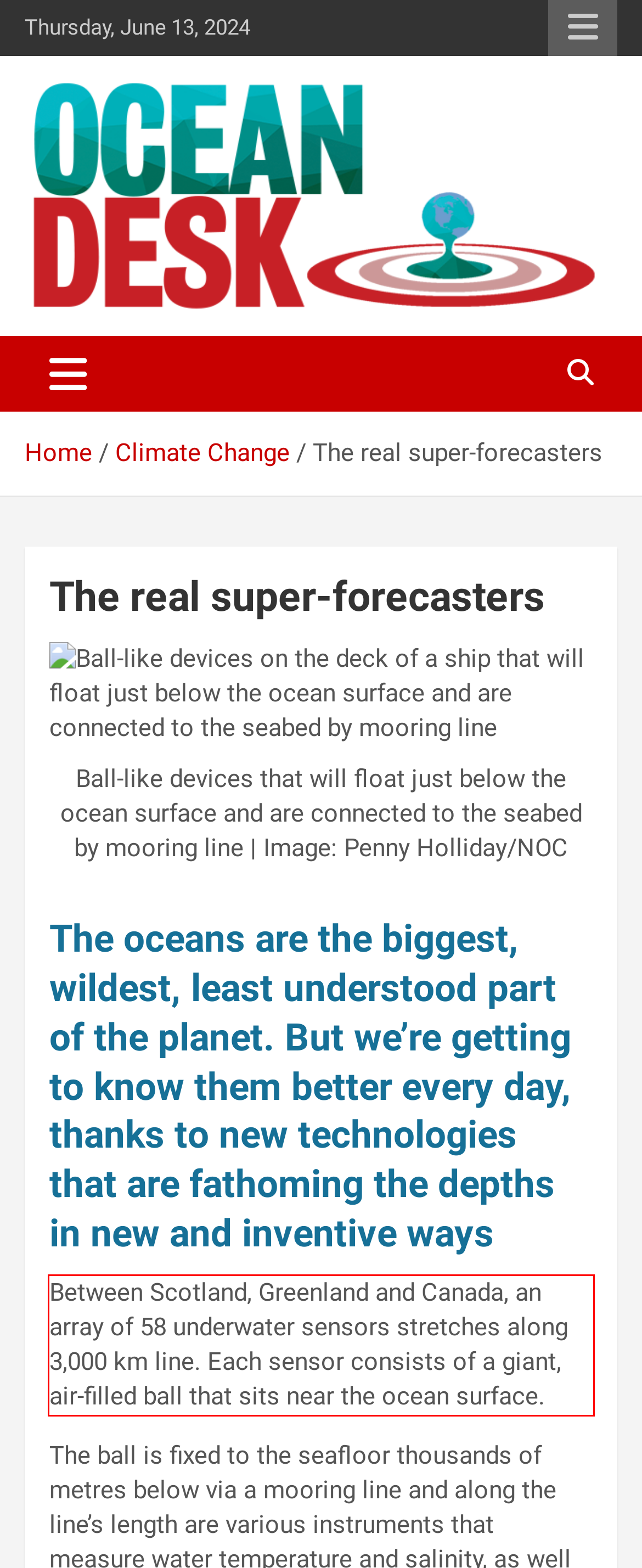Examine the screenshot of the webpage, locate the red bounding box, and generate the text contained within it.

Between Scotland, Greenland and Canada, an array of 58 underwater sensors stretches along 3,000 km line. Each sensor consists of a giant, air-filled ball that sits near the ocean surface.